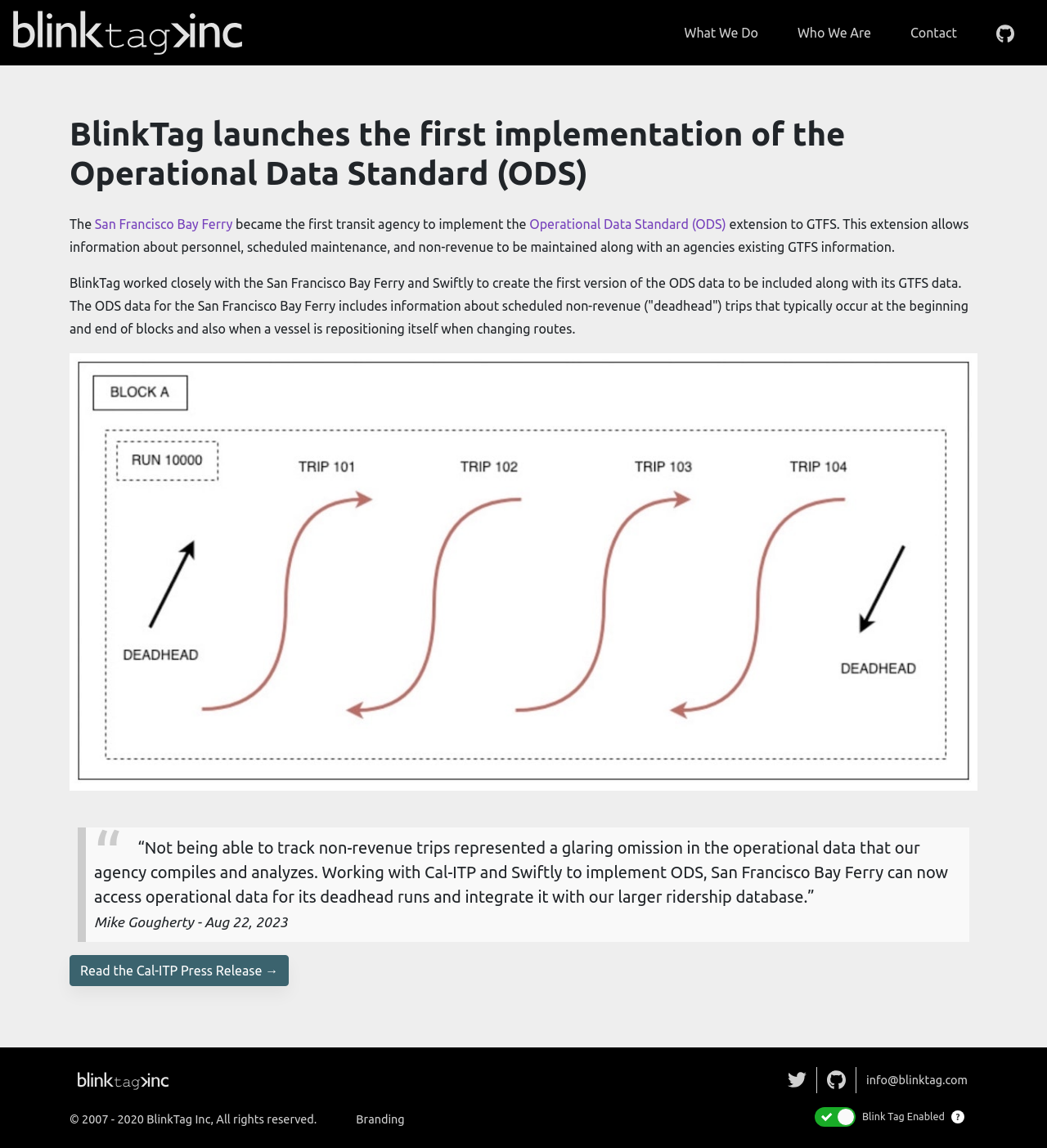Answer the question using only a single word or phrase: 
What is the name of the transit agency mentioned?

San Francisco Bay Ferry